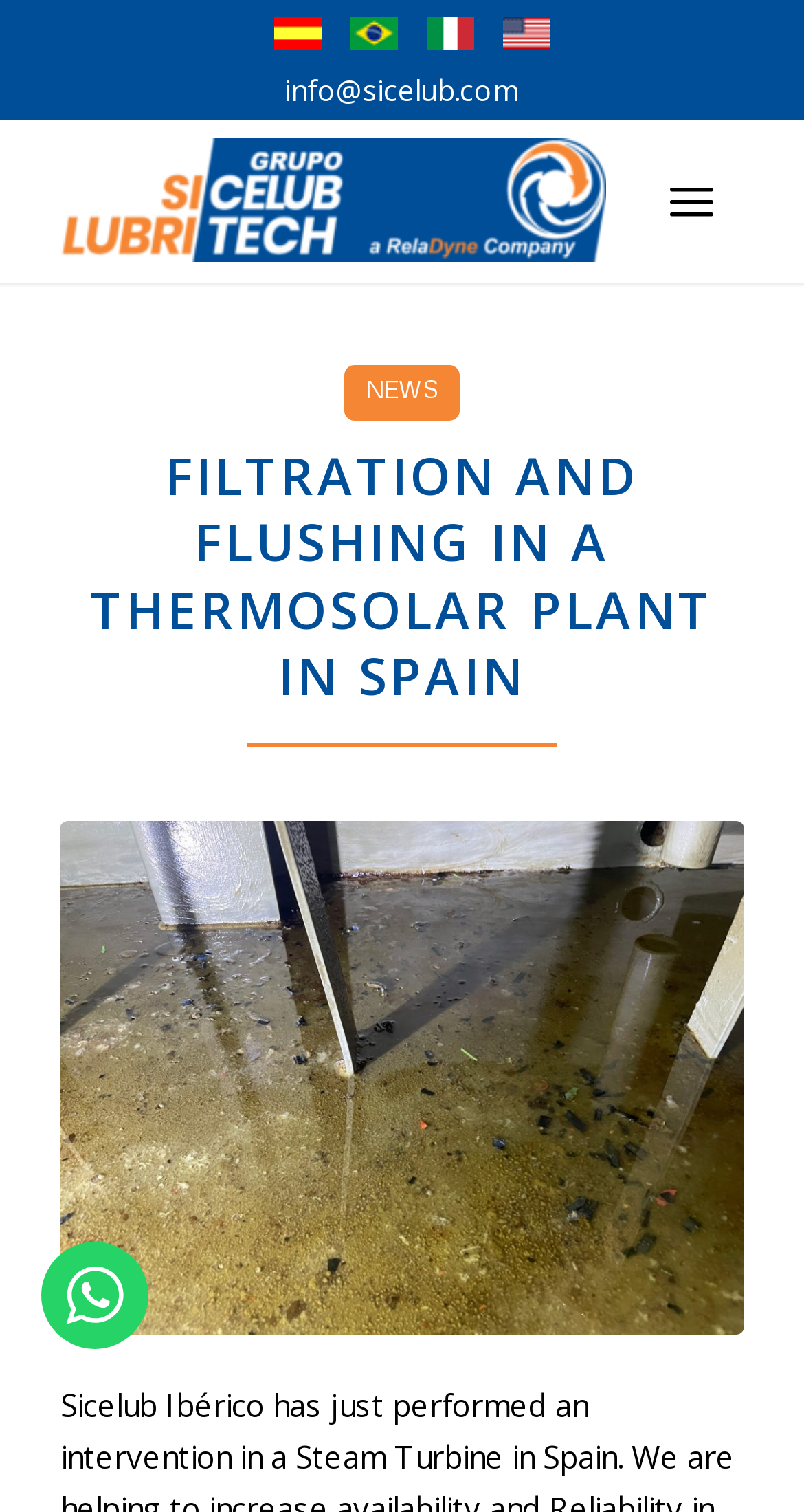Calculate the bounding box coordinates of the UI element given the description: "alt="Português"".

[0.436, 0.003, 0.495, 0.048]